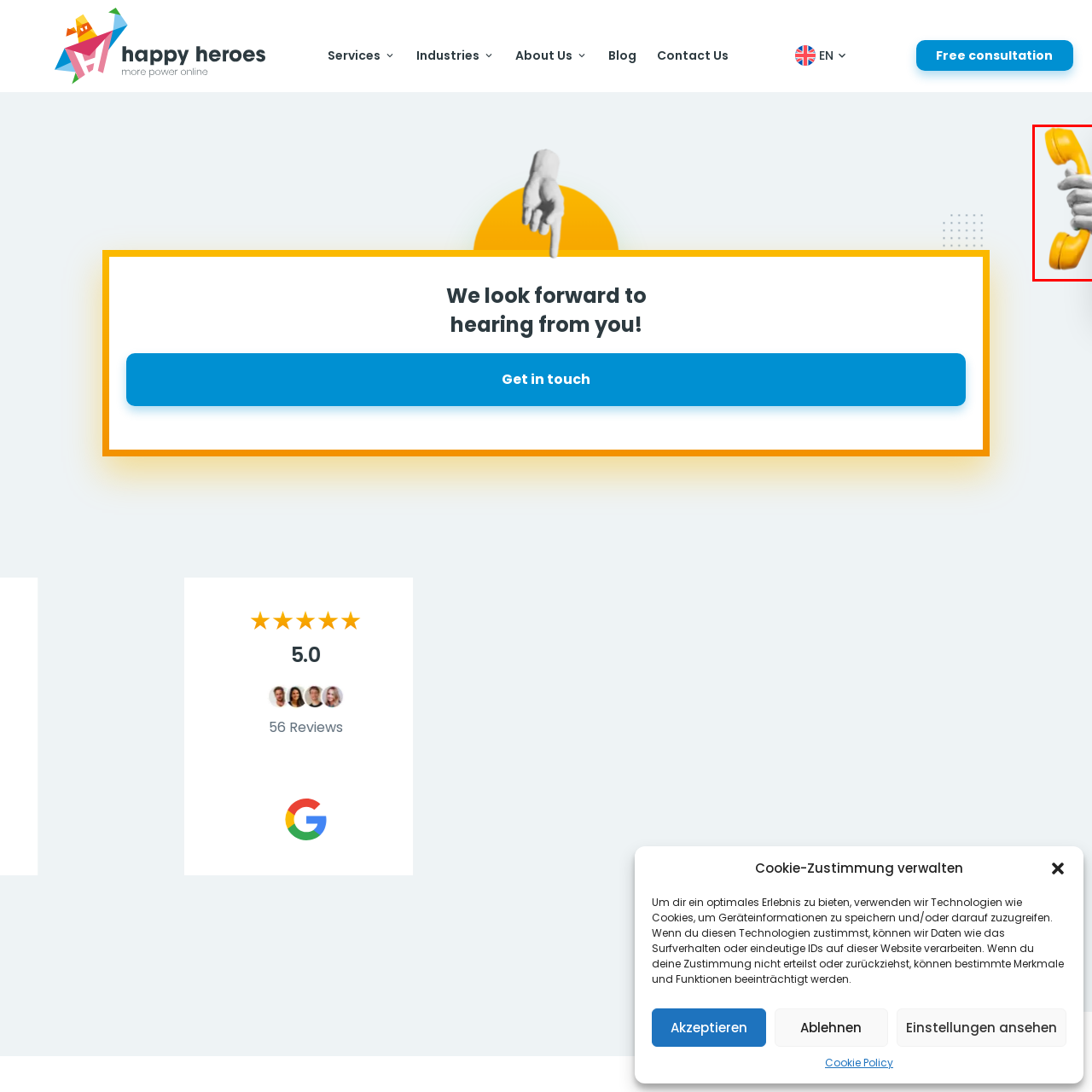What does the image symbolize?
View the image contained within the red box and provide a one-word or short-phrase answer to the question.

Communication and accessibility